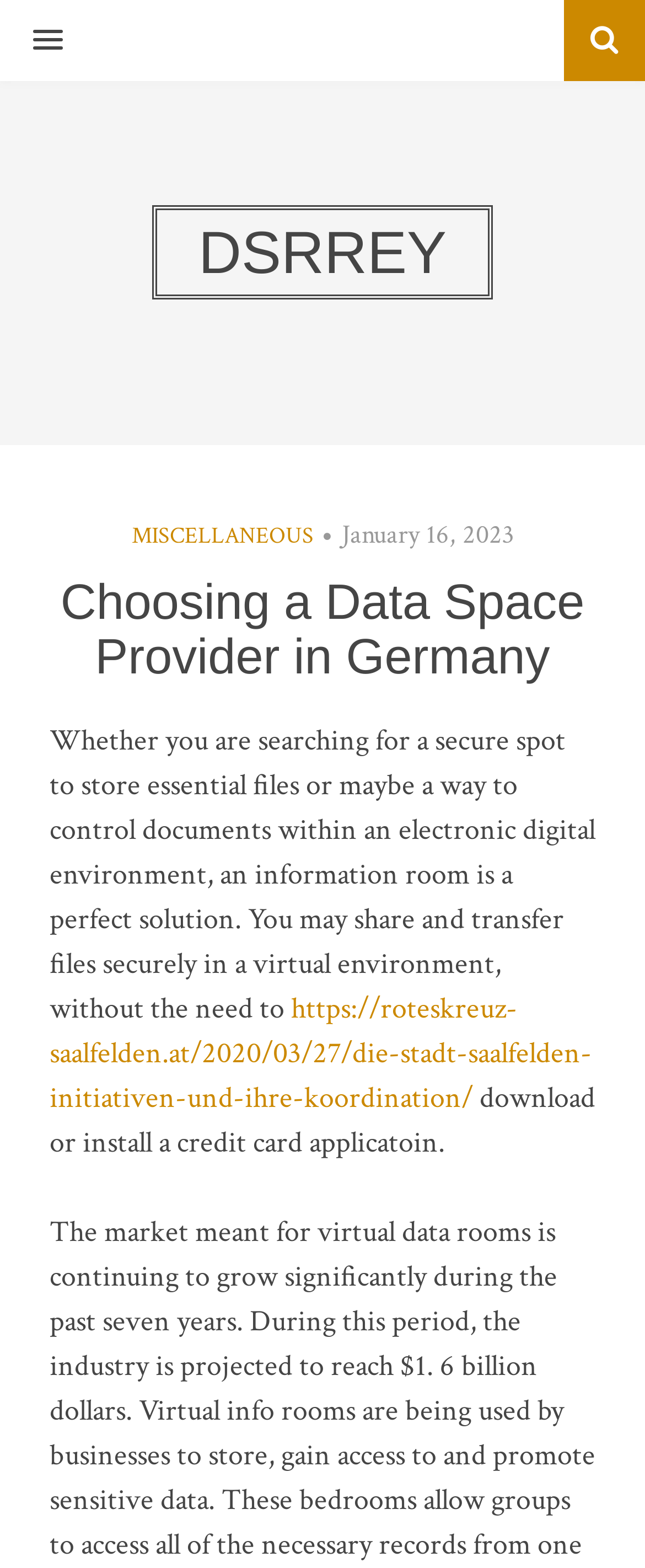What is the date mentioned in the webpage?
Please look at the screenshot and answer using one word or phrase.

January 16, 2023